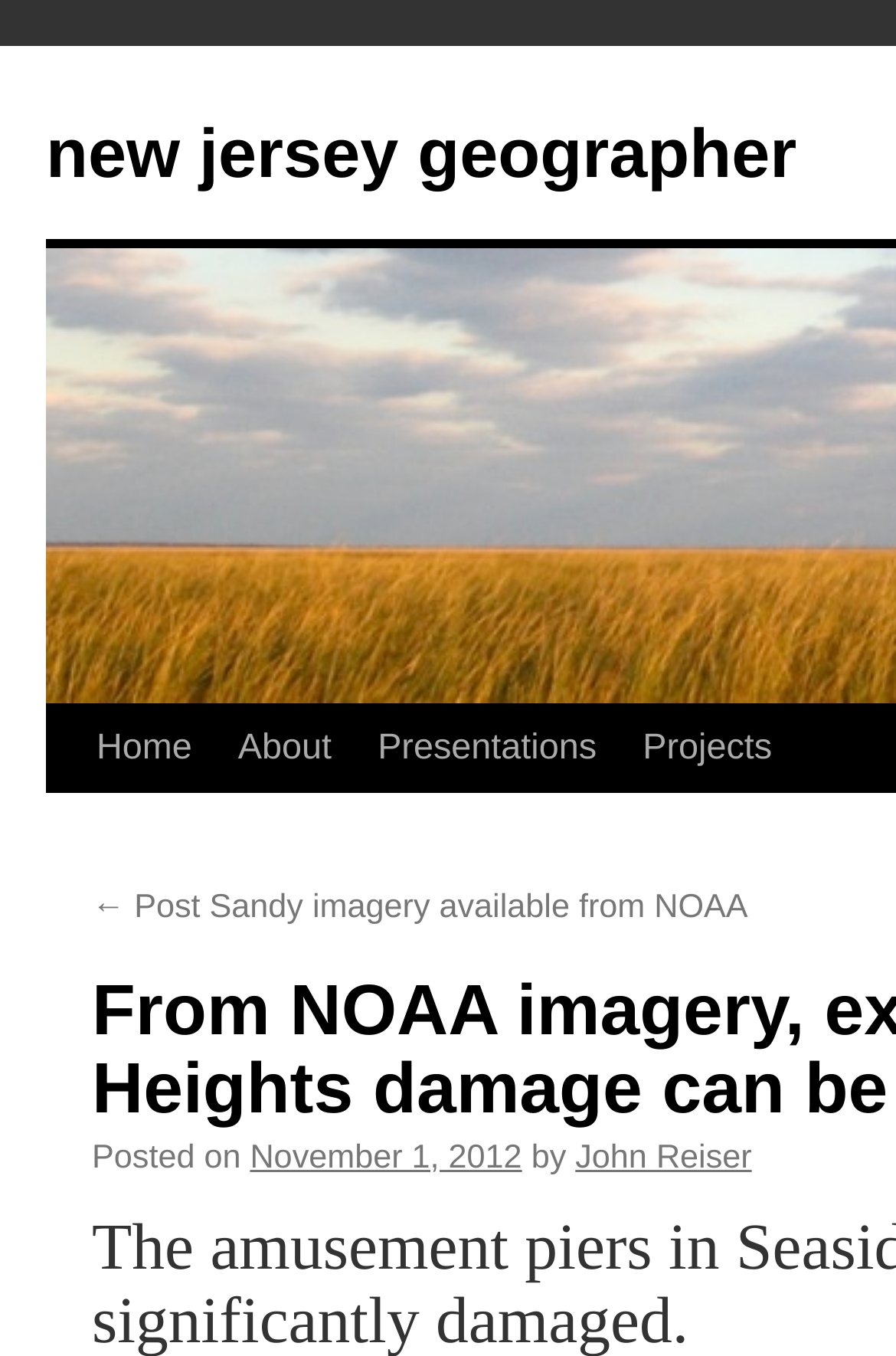Please identify the bounding box coordinates of where to click in order to follow the instruction: "visit projects page".

[0.692, 0.52, 0.887, 0.585]